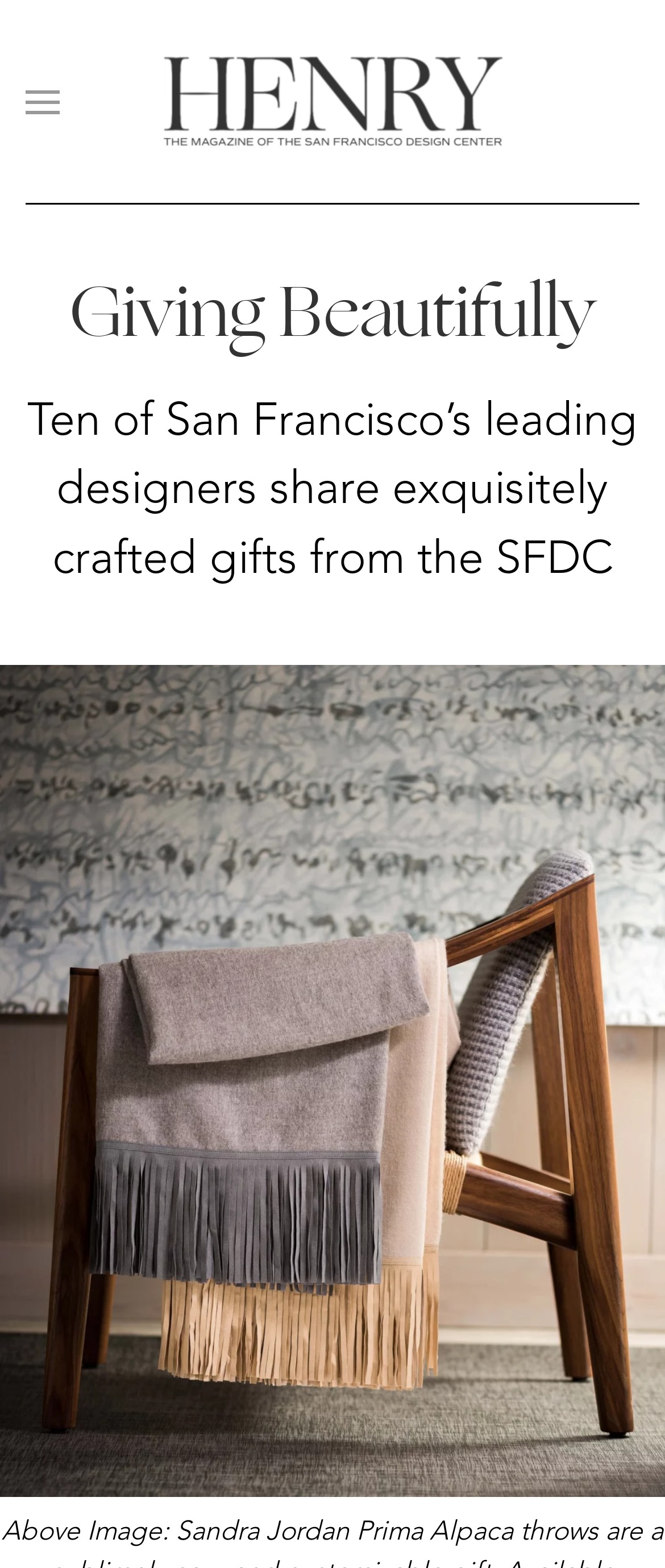Use a single word or phrase to answer the question:
Is the image of a modern chair a link?

No